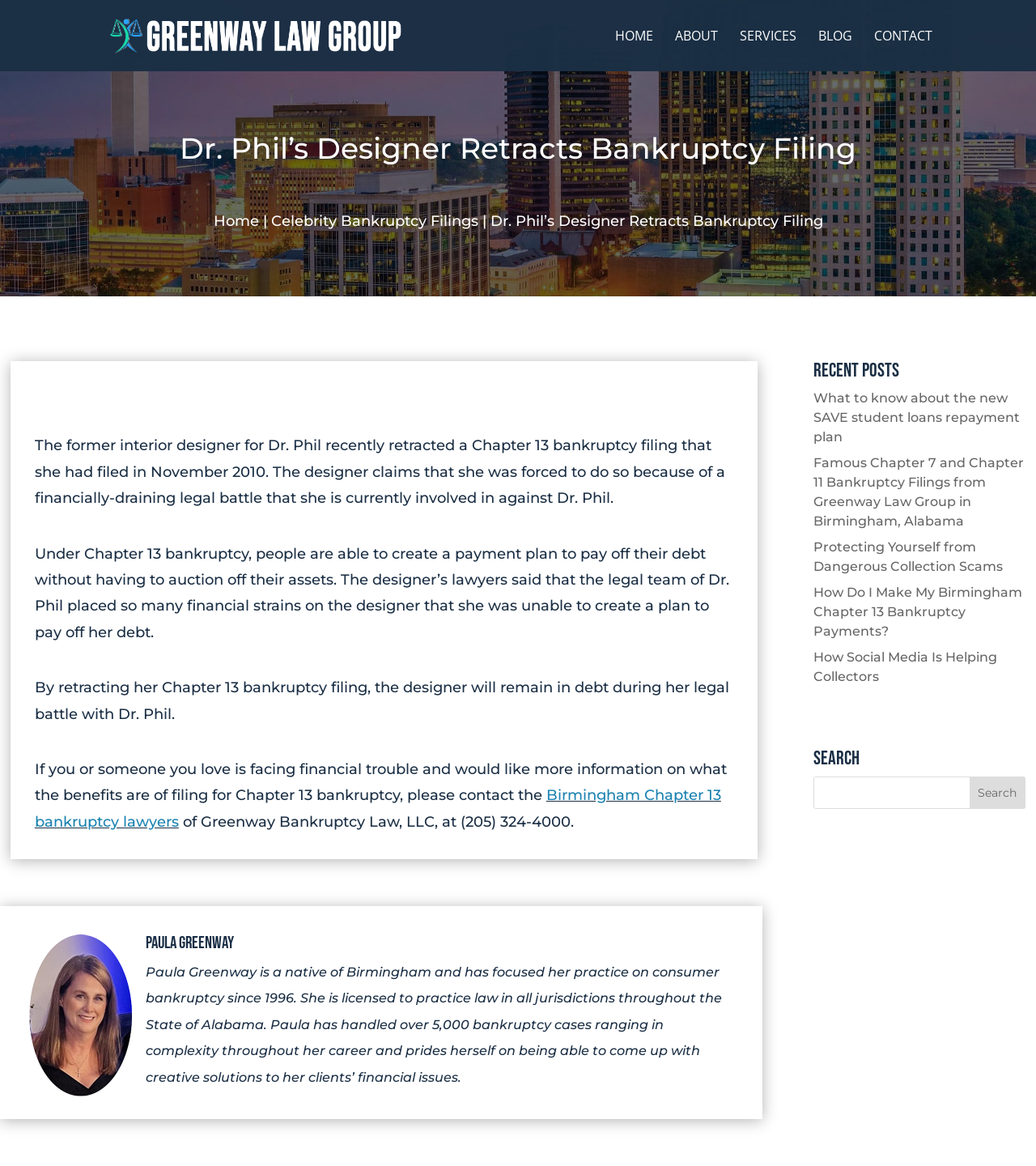Please provide a one-word or phrase answer to the question: 
What is the purpose of Chapter 13 bankruptcy?

Create a payment plan